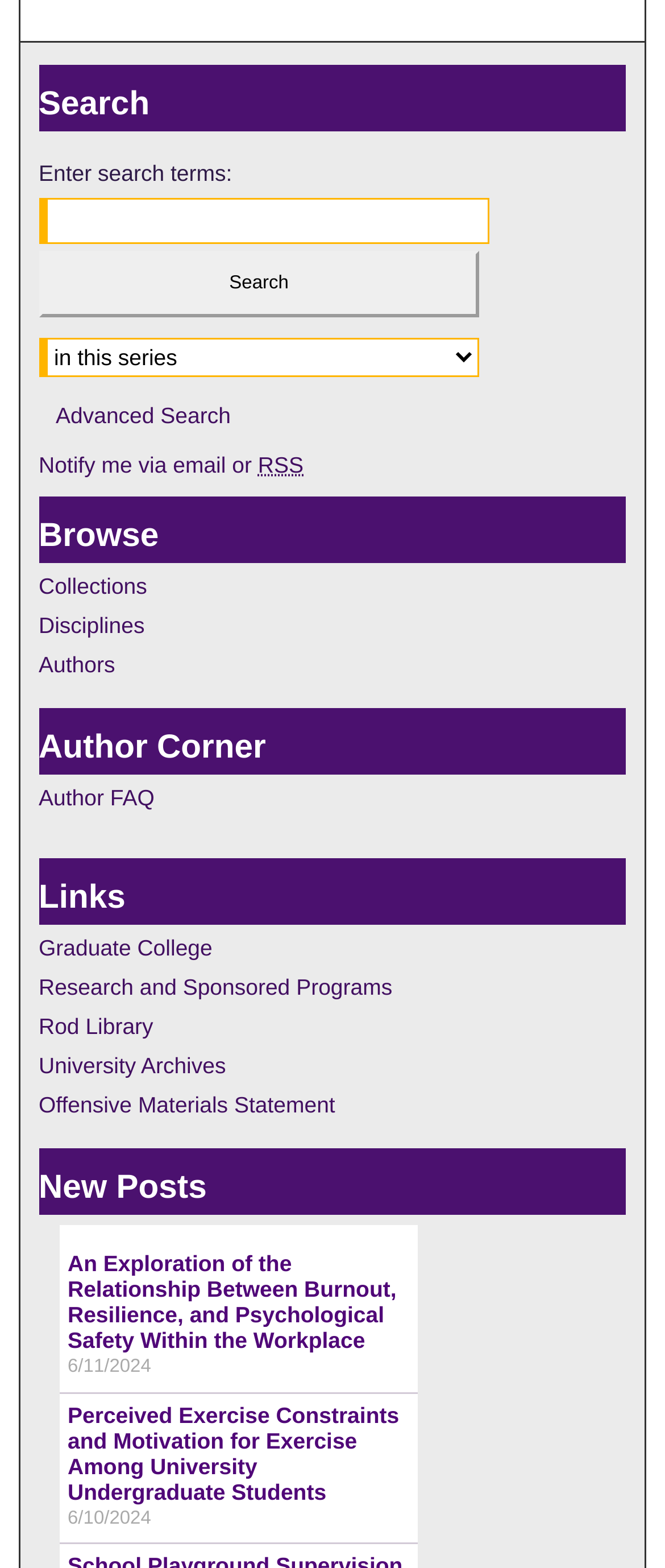Use one word or a short phrase to answer the question provided: 
What is the function of the button next to the textbox?

Search